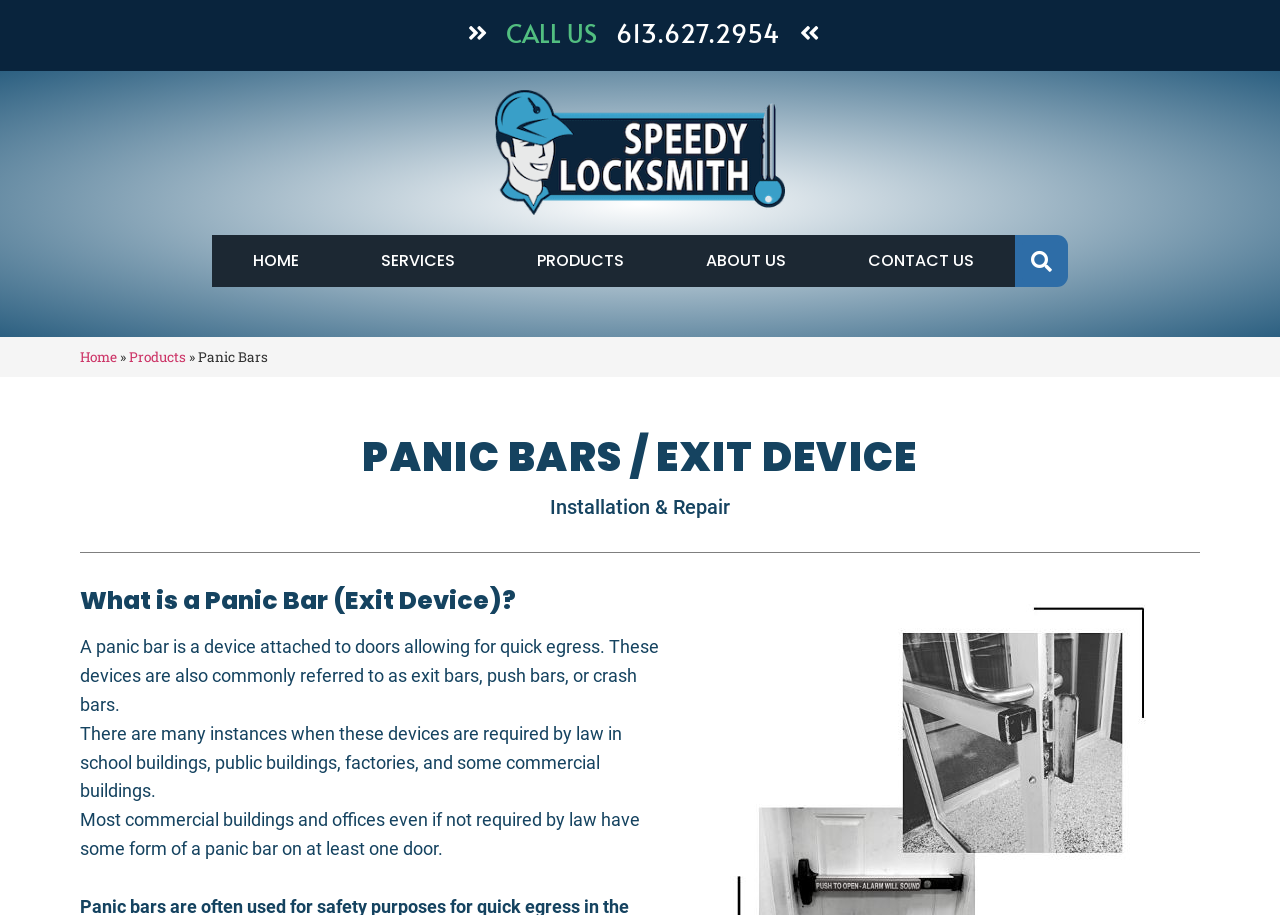What is the main topic of this webpage? Examine the screenshot and reply using just one word or a brief phrase.

Panic Bars